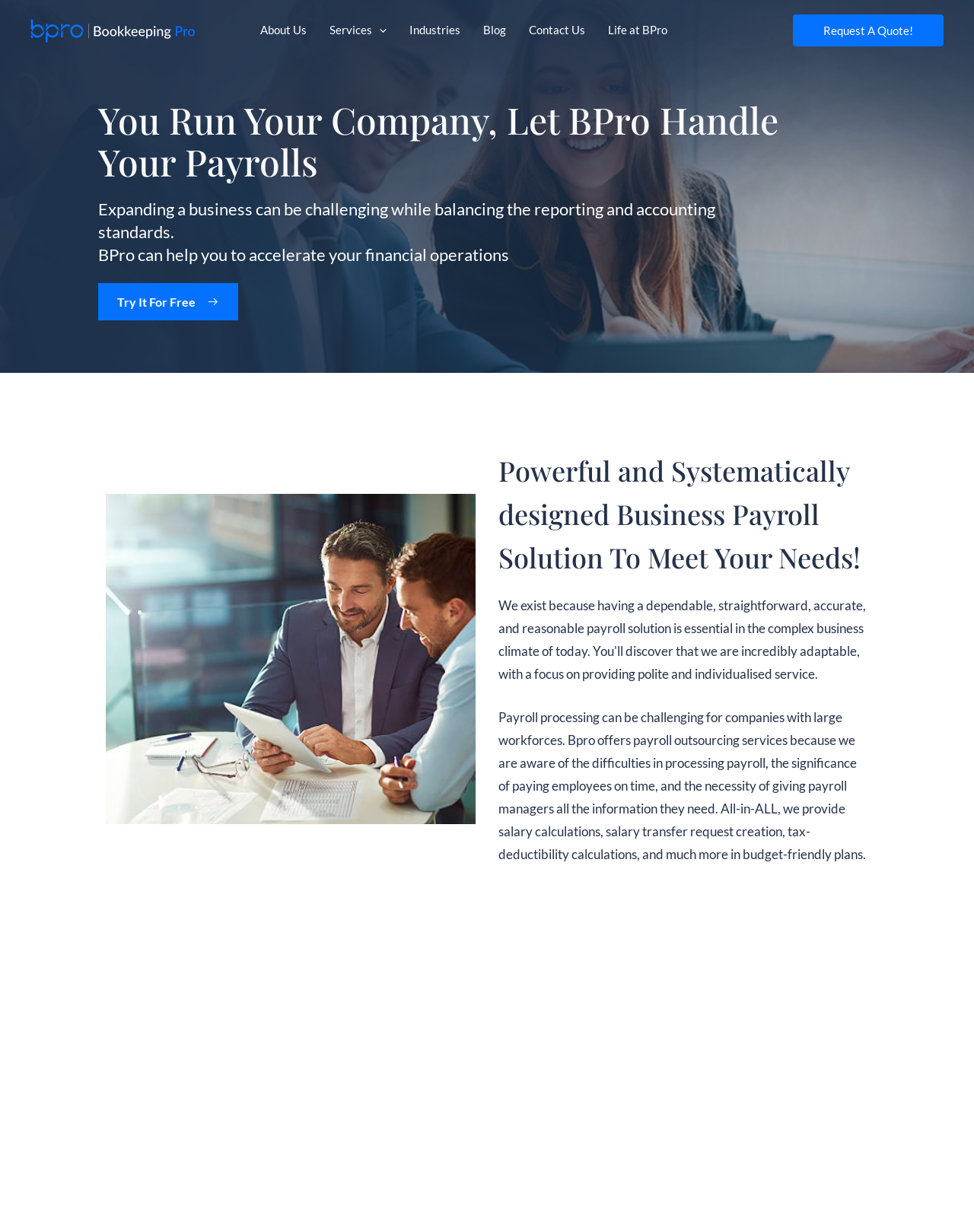Specify the bounding box coordinates of the region I need to click to perform the following instruction: "Contact us". The coordinates must be four float numbers in the range of 0 to 1, i.e., [left, top, right, bottom].

[0.531, 0.018, 0.612, 0.029]